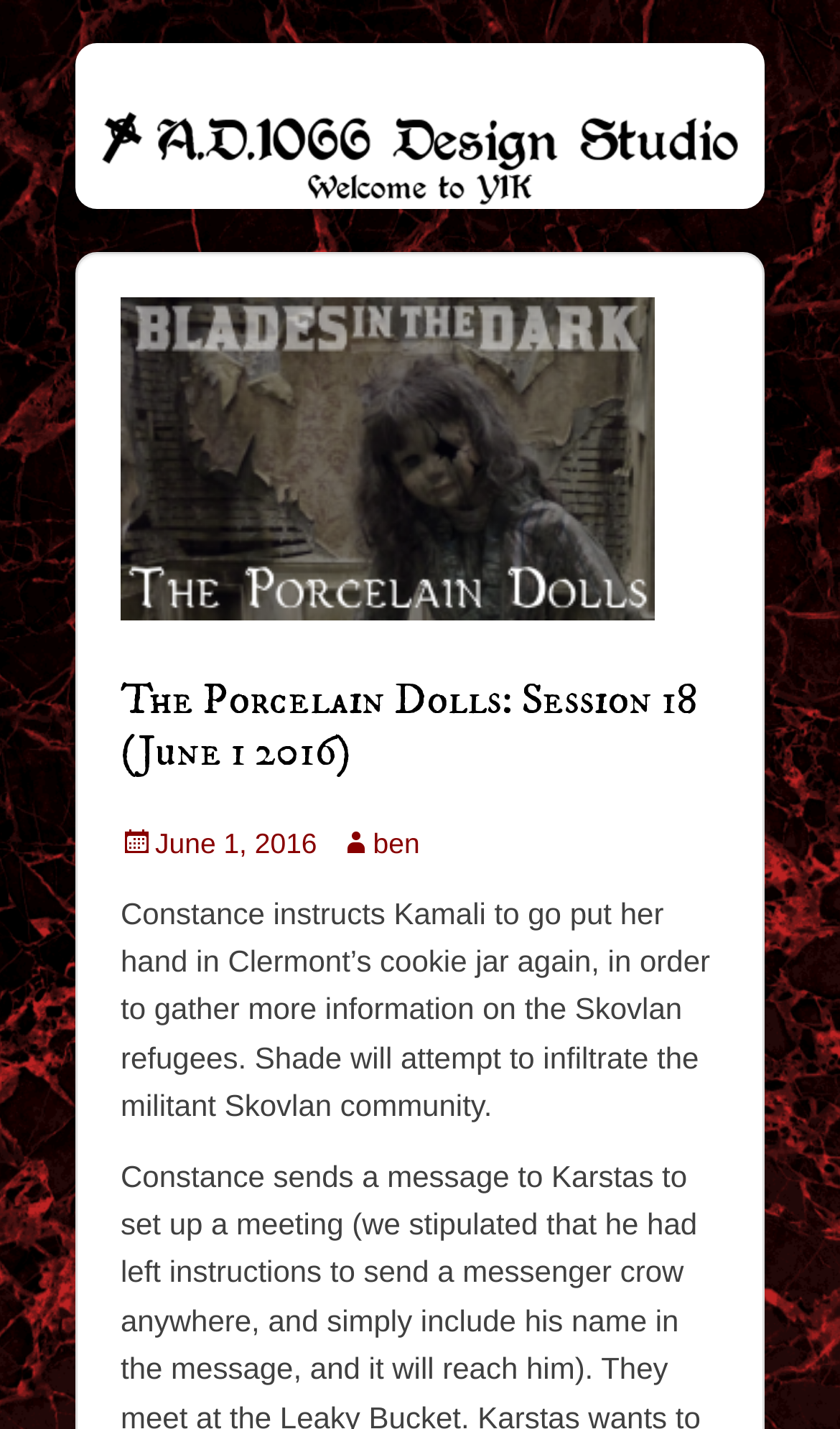Please determine the bounding box coordinates for the UI element described as: "A.D.1066 Design Studio".

[0.5, 0.045, 1.0, 0.298]